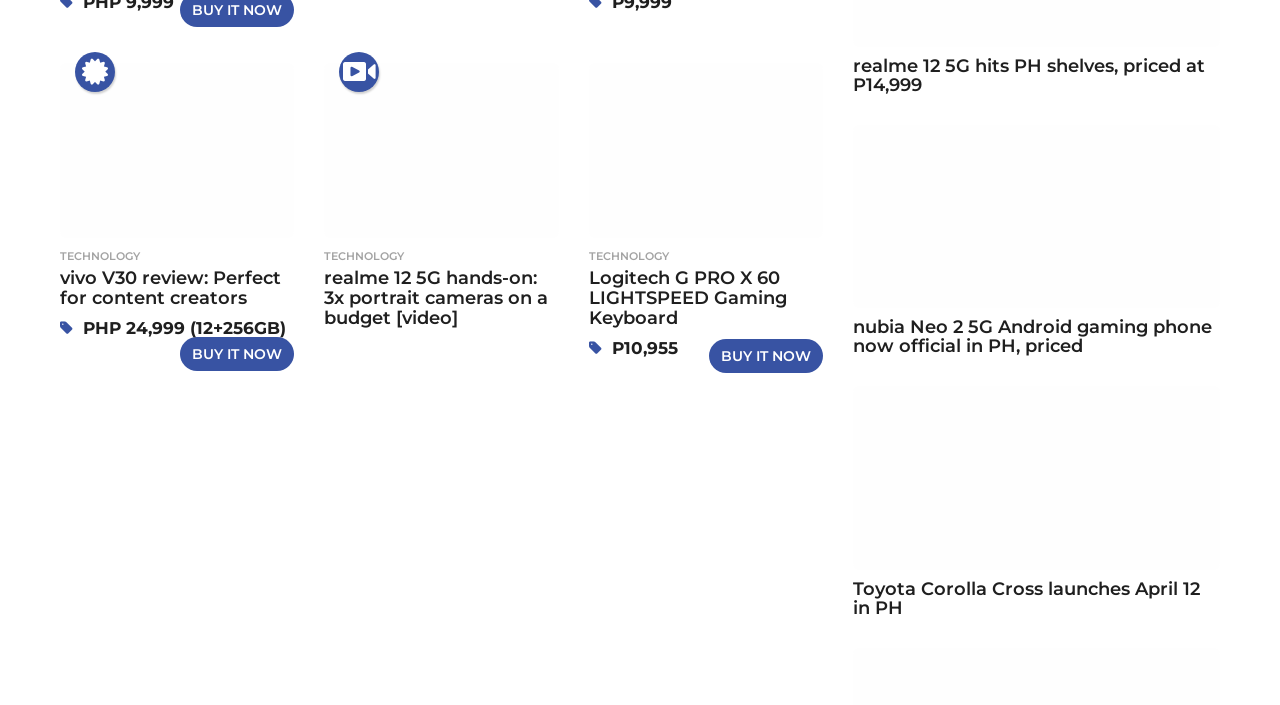What is the price of realme 12 5G?
Analyze the image and provide a thorough answer to the question.

I found the price of realme 12 5G by looking at the heading element with the text 'realme 12 5G hits PH shelves, priced at P14,999'. This heading indicates the price of the realme 12 5G.